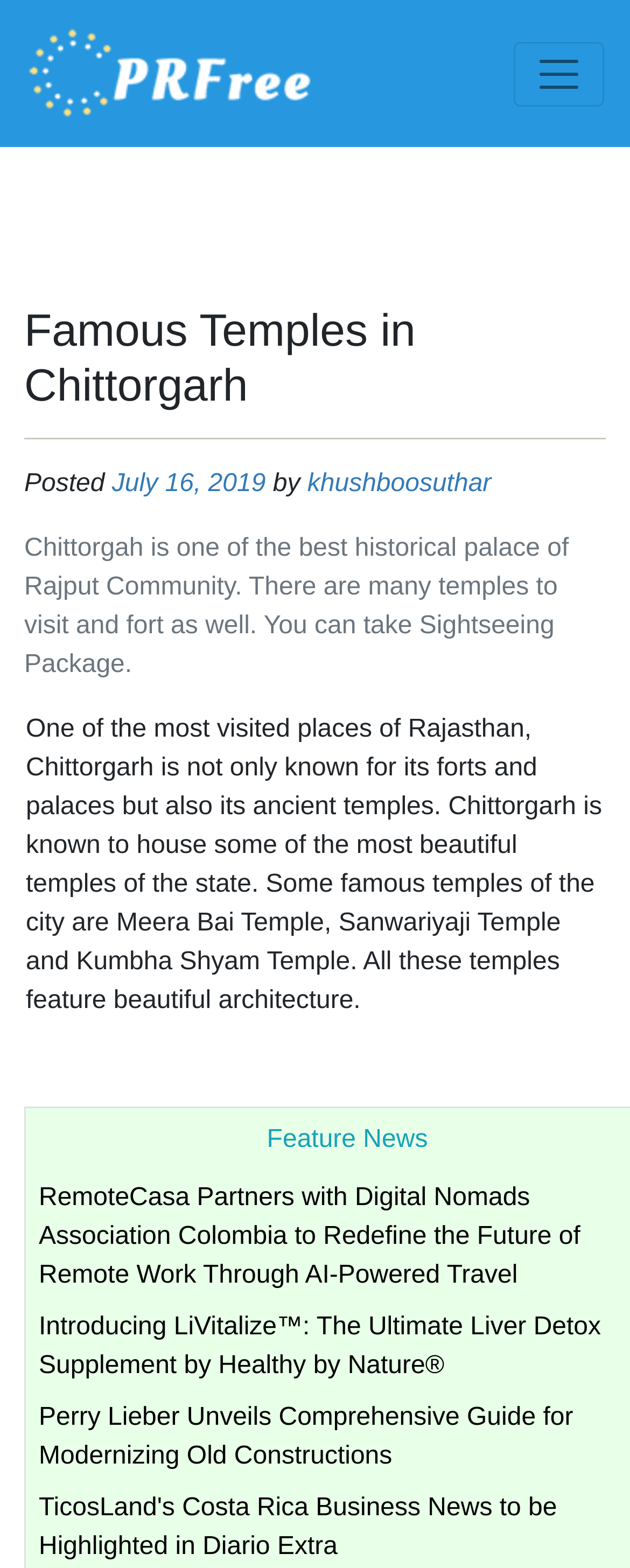Locate the bounding box coordinates of the item that should be clicked to fulfill the instruction: "Explore the Feature News section".

[0.424, 0.718, 0.679, 0.736]